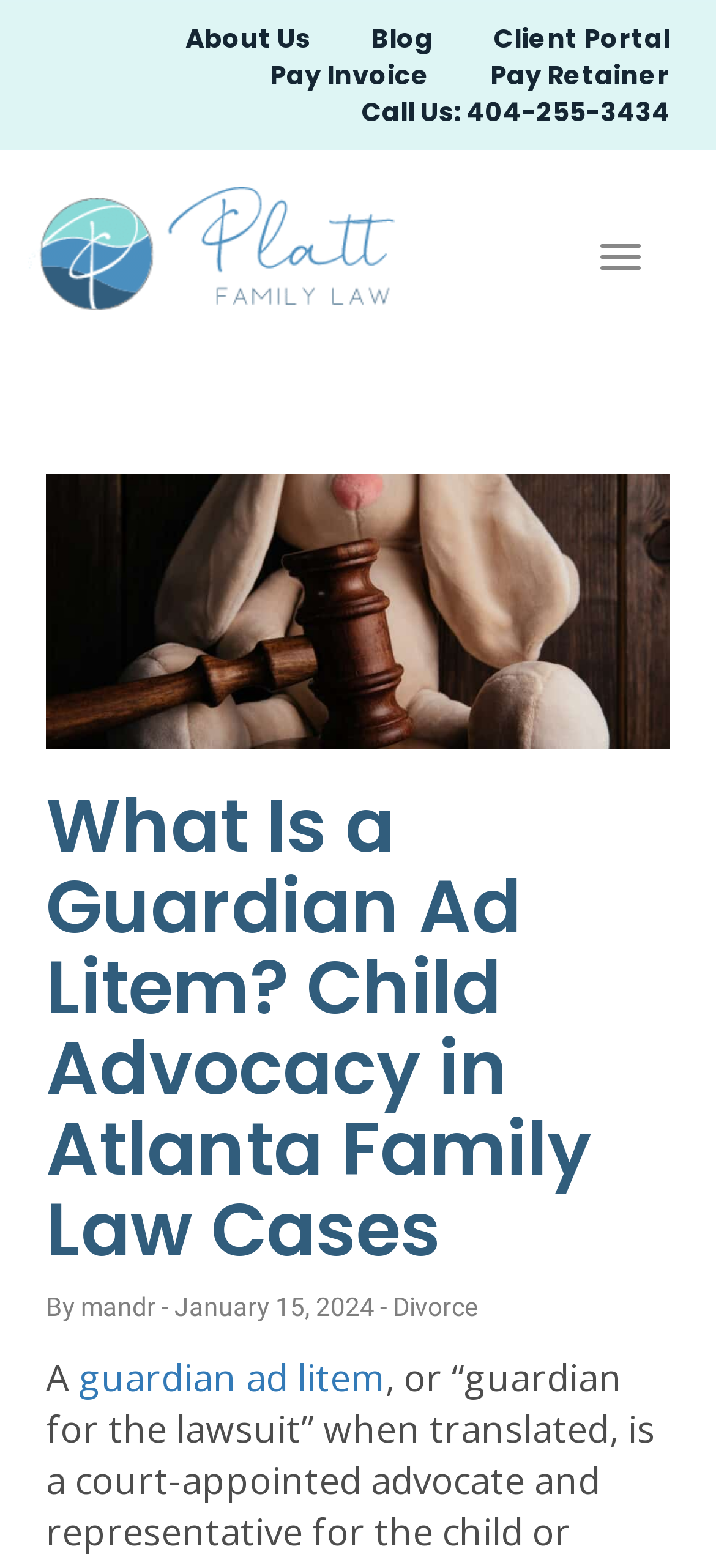Identify the bounding box coordinates of the element to click to follow this instruction: 'Click the button with a wooden gavel close-up and plush bunny image'. Ensure the coordinates are four float values between 0 and 1, provided as [left, top, right, bottom].

[0.813, 0.145, 0.921, 0.183]